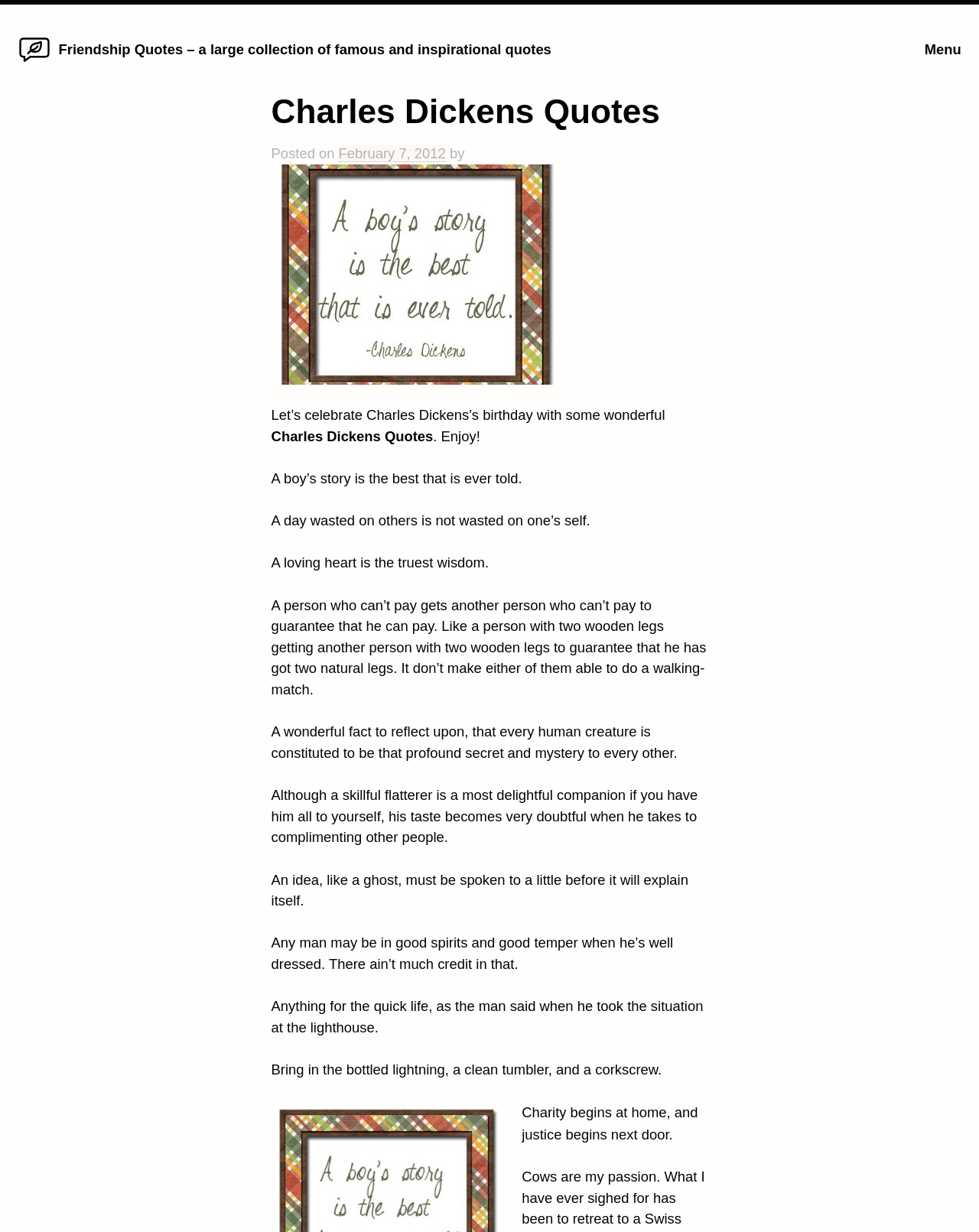What is the main heading displayed on the webpage? Please provide the text.

Charles Dickens Quotes